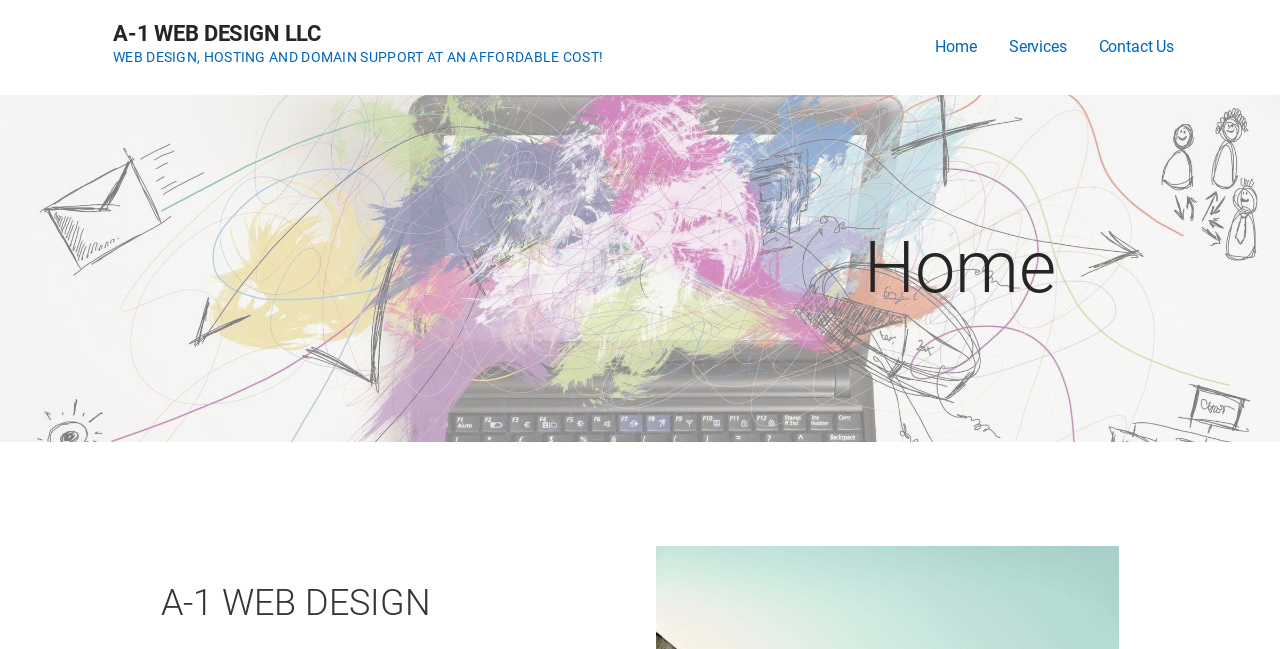Based on the element description "A-1 Web Design LLC", predict the bounding box coordinates of the UI element.

[0.088, 0.032, 0.251, 0.071]